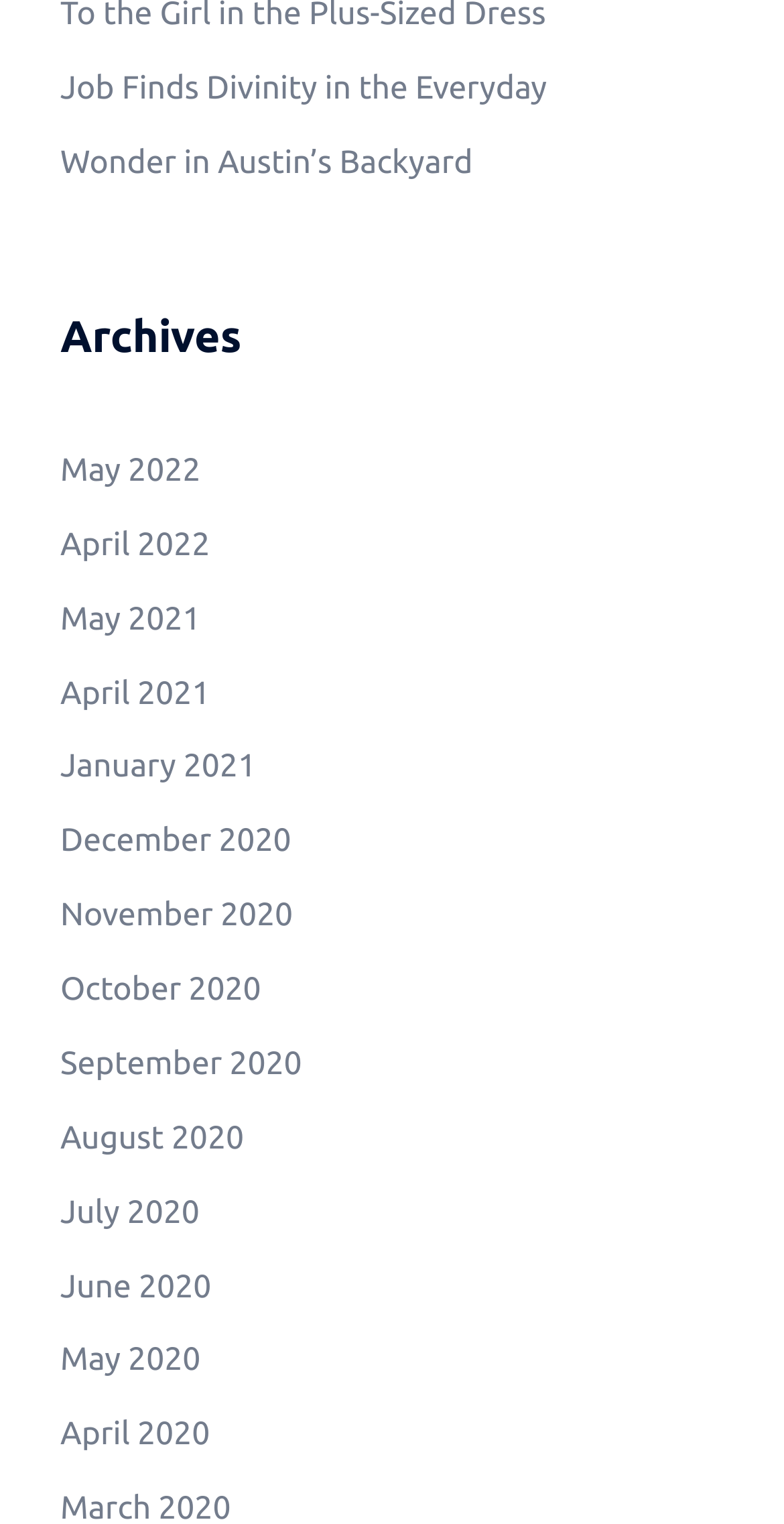What is the title of the first article?
From the image, respond using a single word or phrase.

Job Finds Divinity in the Everyday